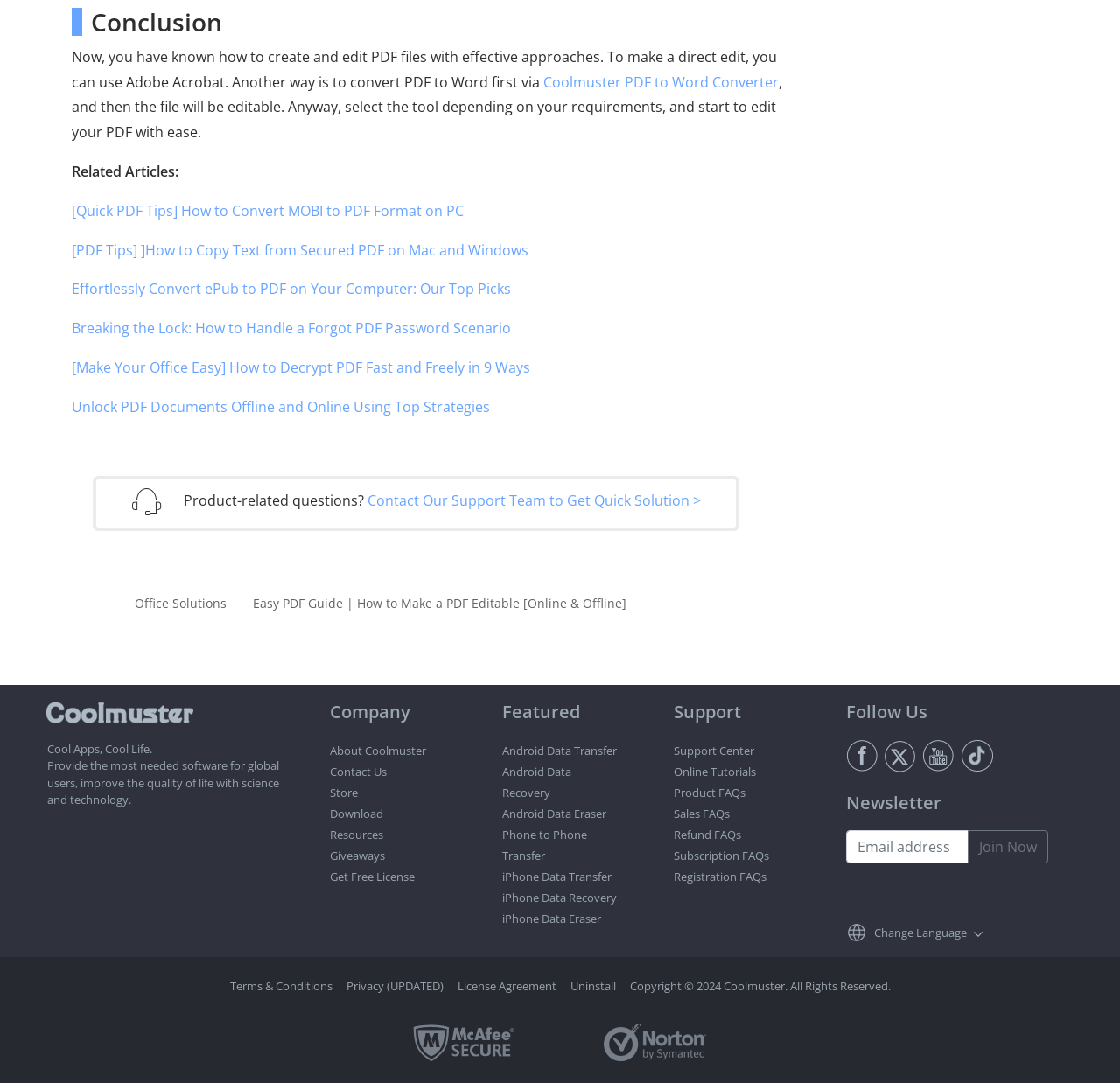How can users get support from the company?
Using the image, provide a concise answer in one word or a short phrase.

Contact Support Team